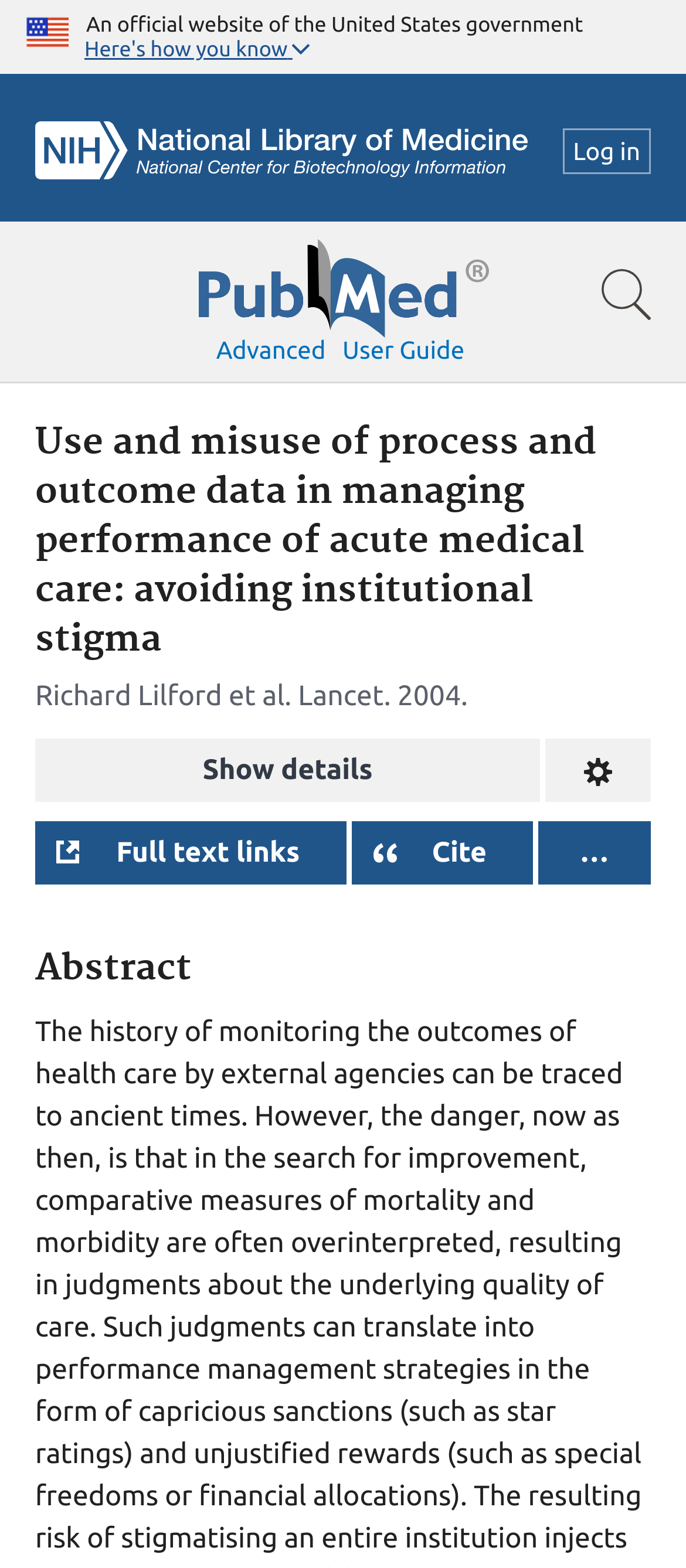Based on the image, please respond to the question with as much detail as possible:
What is the name of the government website?

The question can be answered by looking at the top-left corner of the webpage, where an image of the U.S. flag is displayed, along with the text 'An official website of the United States government'.